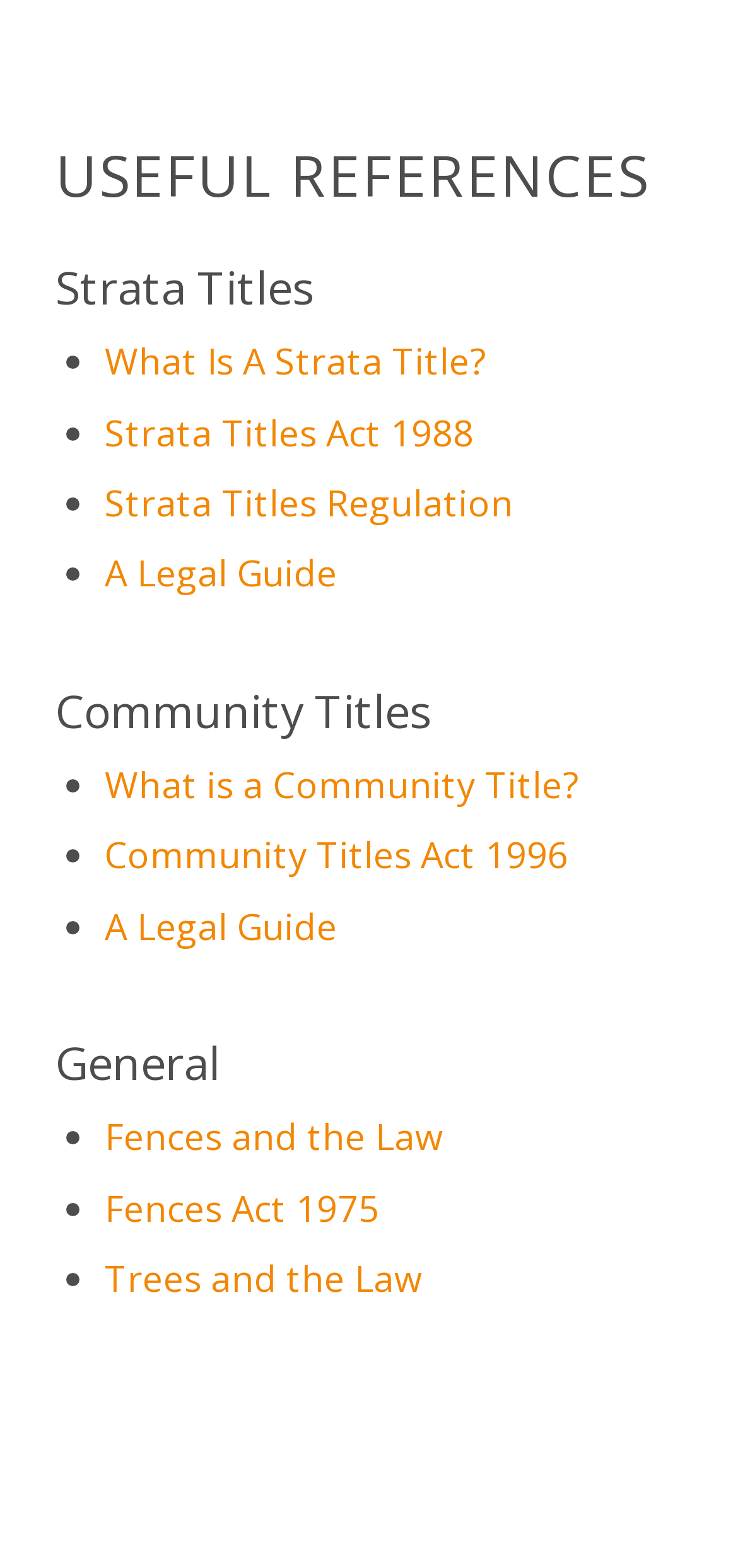Pinpoint the bounding box coordinates of the area that should be clicked to complete the following instruction: "Learn about Community Titles". The coordinates must be given as four float numbers between 0 and 1, i.e., [left, top, right, bottom].

[0.142, 0.485, 0.783, 0.516]